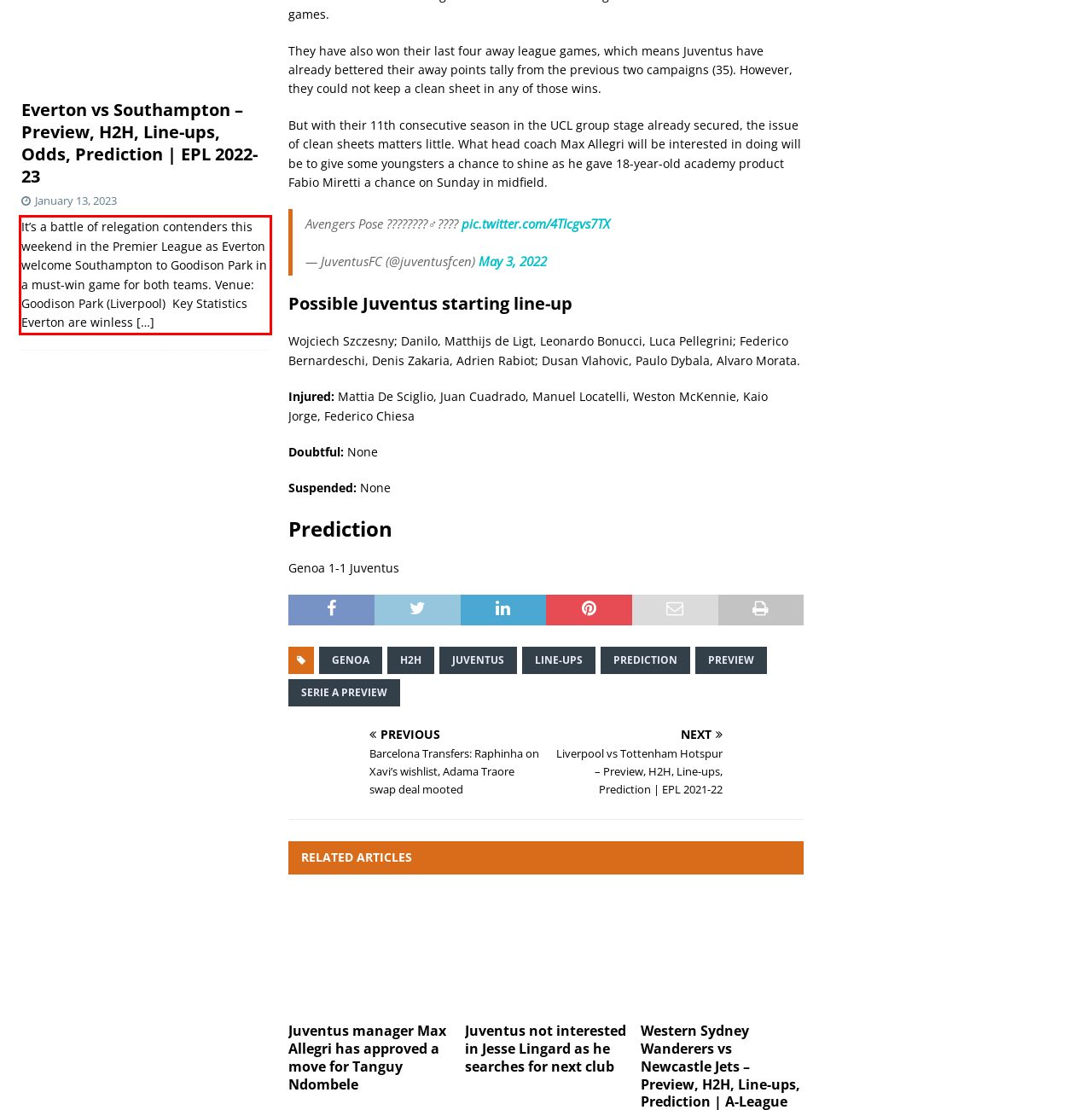Given a screenshot of a webpage, identify the red bounding box and perform OCR to recognize the text within that box.

It’s a battle of relegation contenders this weekend in the Premier League as Everton welcome Southampton to Goodison Park in a must-win game for both teams. Venue: Goodison Park (Liverpool) Key Statistics Everton are winless […]